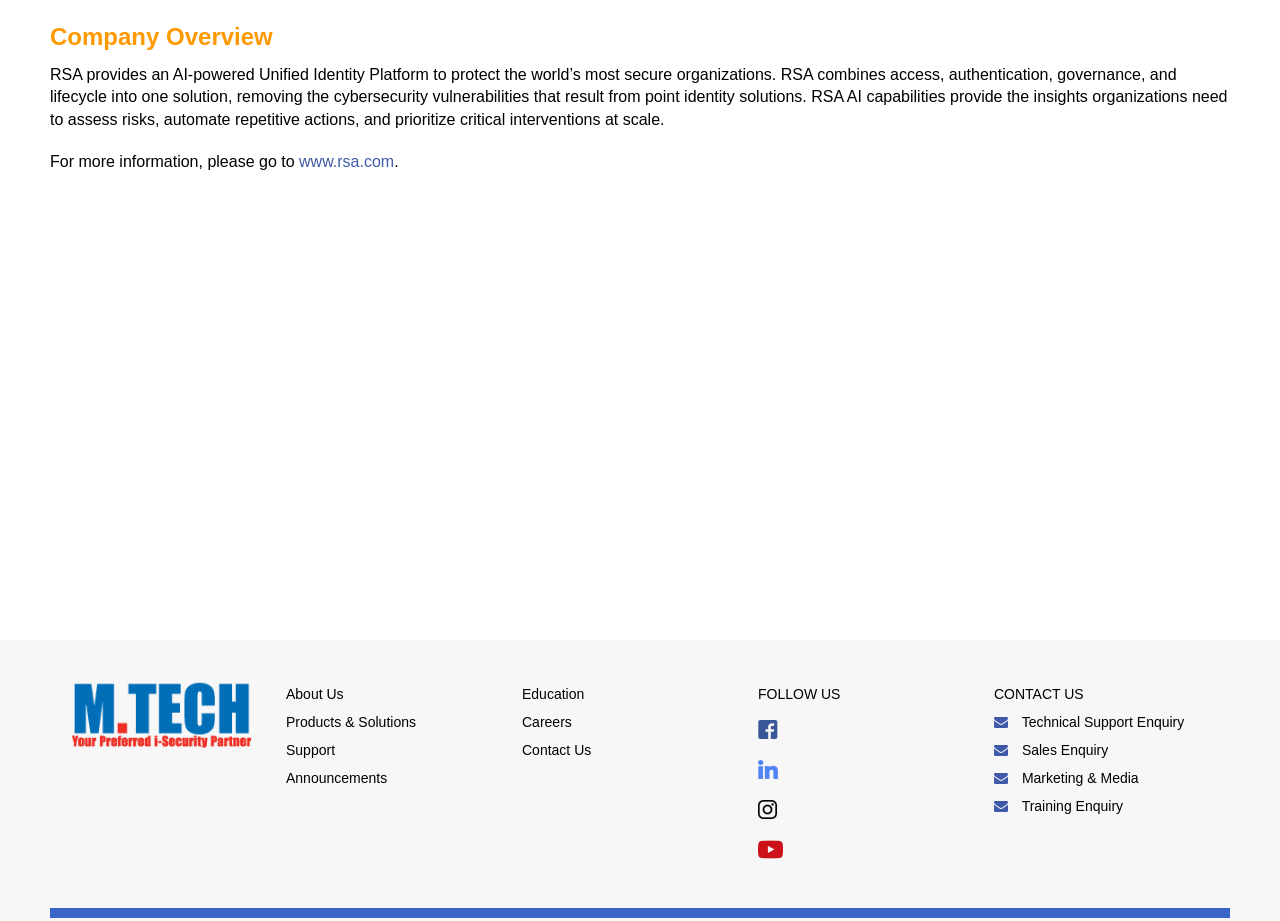Specify the bounding box coordinates (top-left x, top-left y, bottom-right x, bottom-right y) of the UI element in the screenshot that matches this description: Education

[0.408, 0.745, 0.456, 0.762]